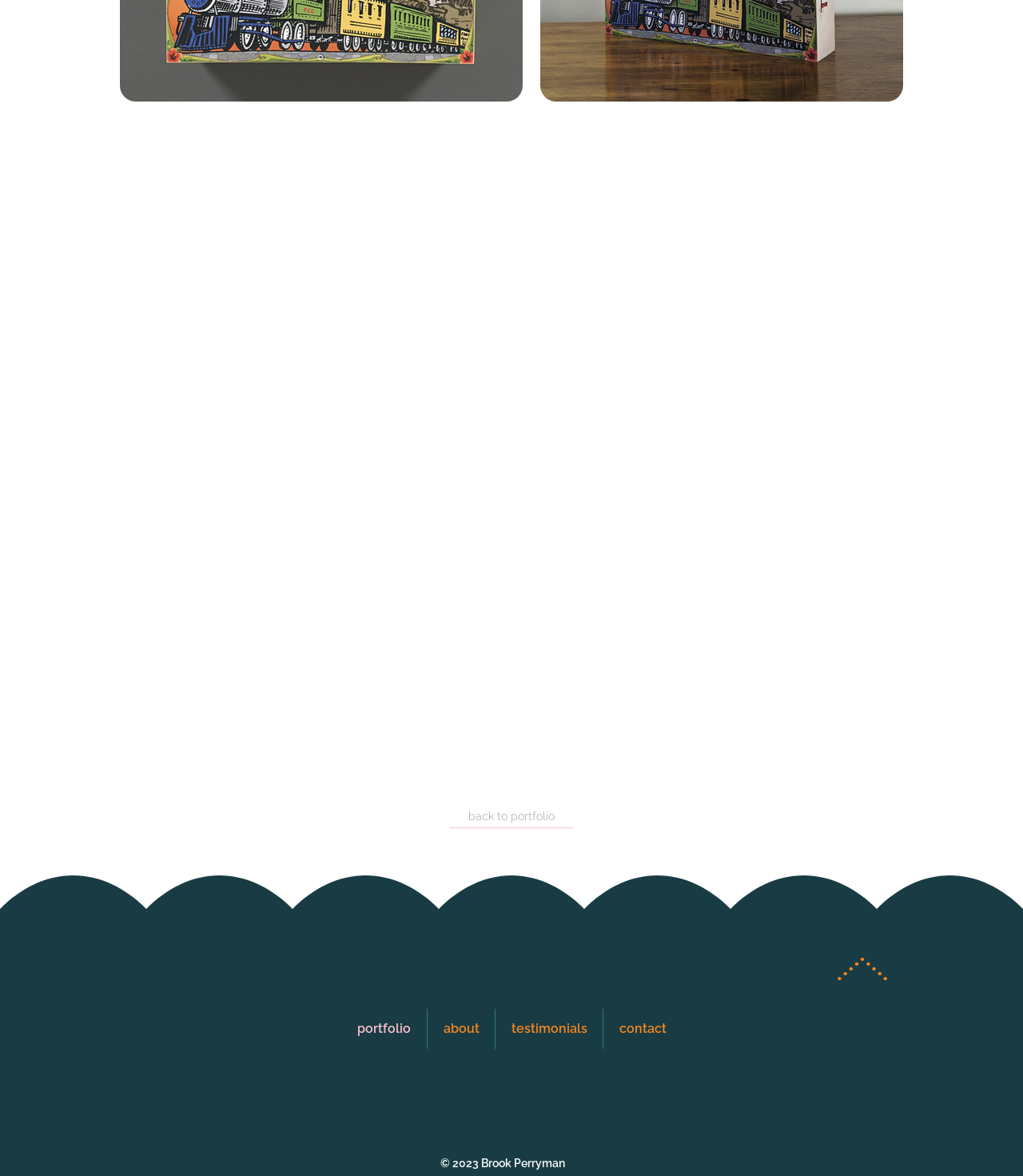Answer the following query concisely with a single word or phrase:
What is the profile button image filename?

reedsy-profile-button.png